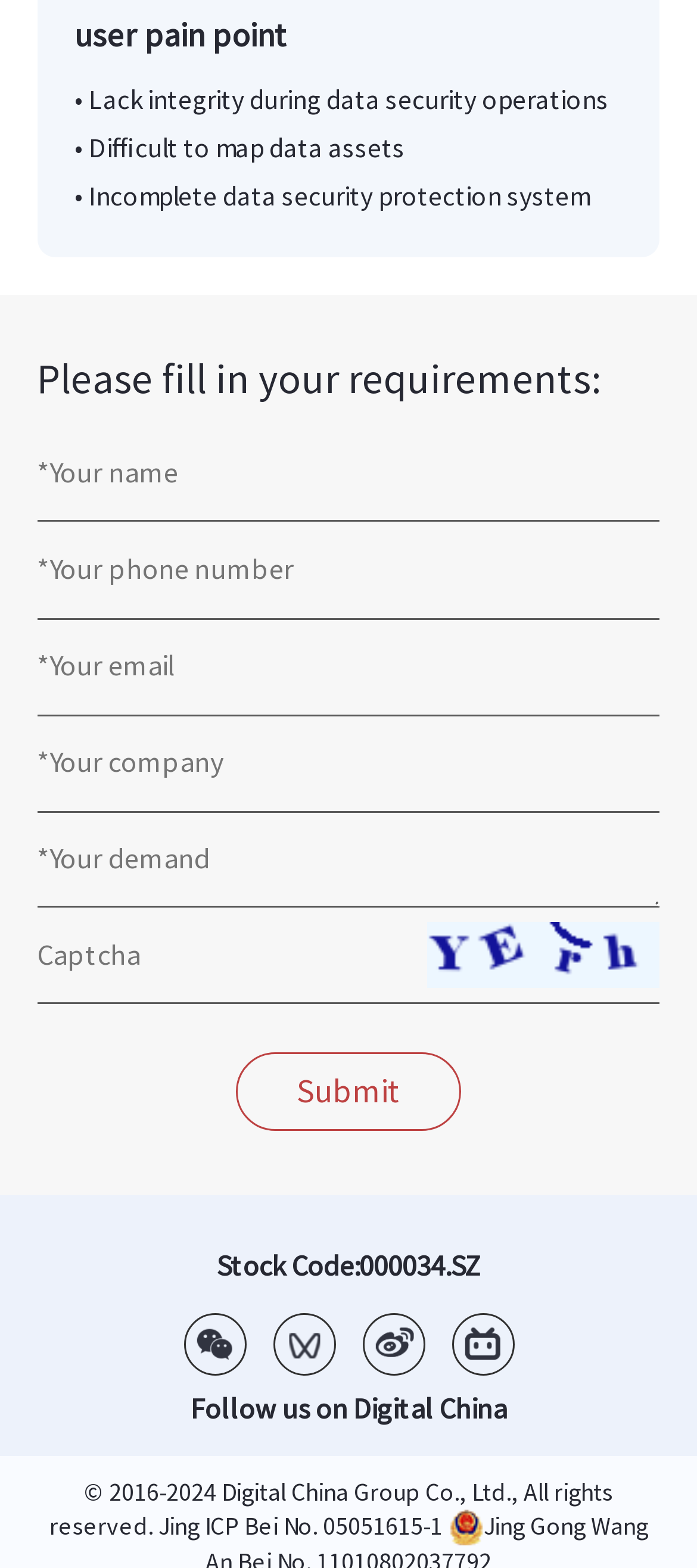Determine the bounding box for the described HTML element: "name="phone" placeholder="*Your phone number"". Ensure the coordinates are four float numbers between 0 and 1 in the format [left, top, right, bottom].

[0.053, 0.333, 0.947, 0.394]